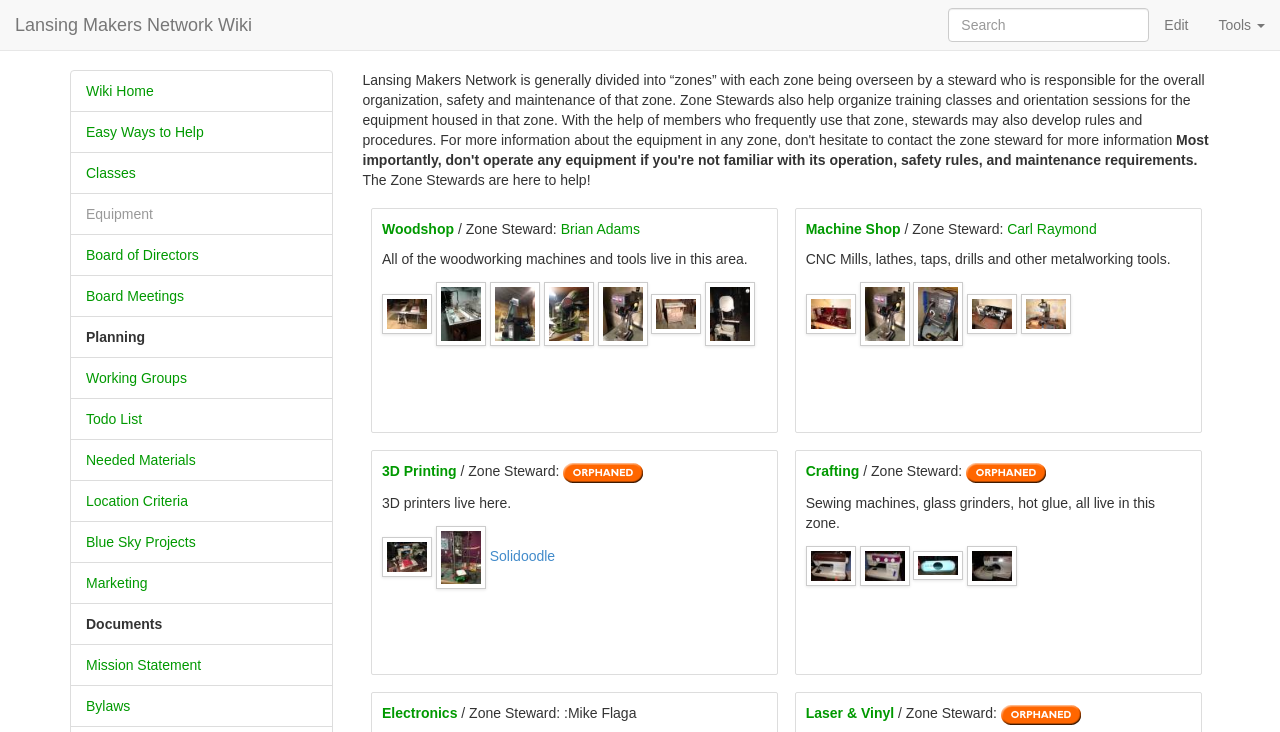Locate the bounding box coordinates of the clickable part needed for the task: "Edit the page".

[0.898, 0.0, 0.94, 0.068]